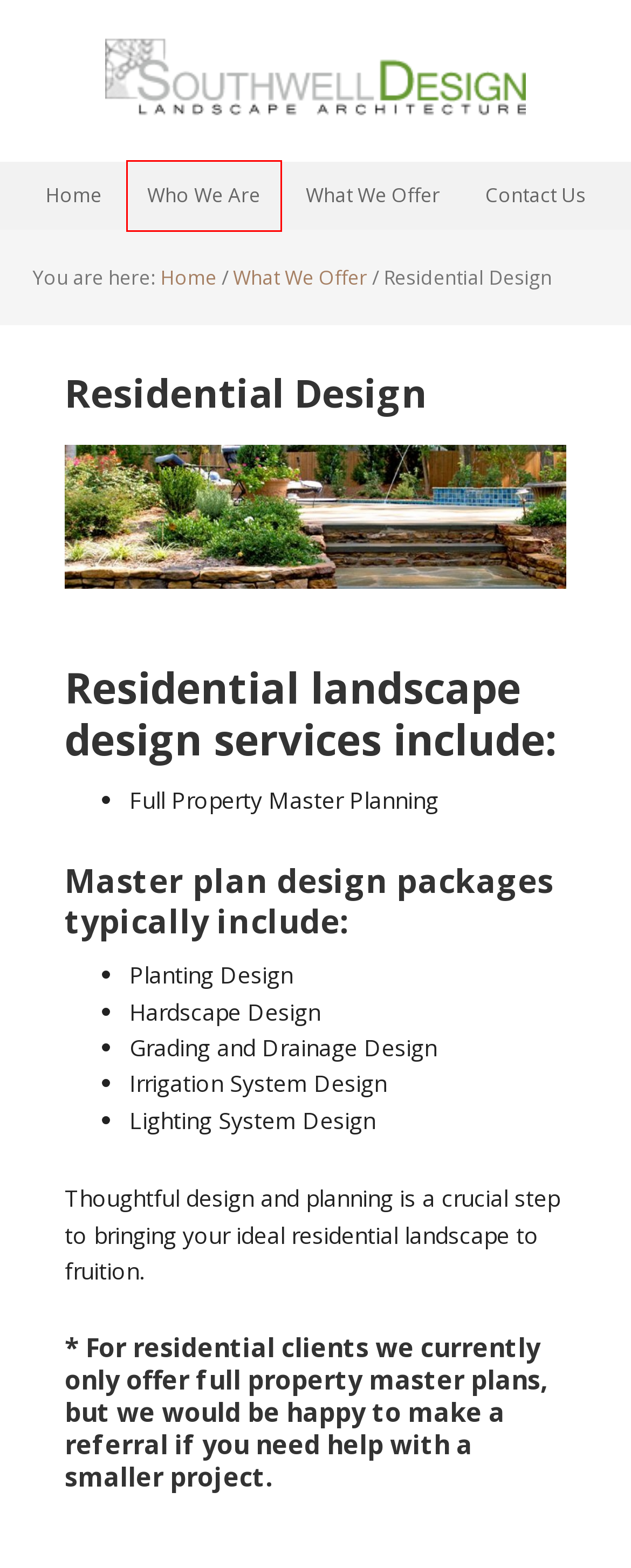Observe the screenshot of a webpage with a red bounding box around an element. Identify the webpage description that best fits the new page after the element inside the bounding box is clicked. The candidates are:
A. Sustainable Design - Southwell Design
B. Contact Us - Southwell Design
C. What We Offer - Southwell Design
D. Communities - Southwell Design
E. Credentials and Professional Associations - Southwell Design
F. Commercial Design - Southwell Design
G. North Carolina Landscape Architecture - Southwell Design
H. Who We Are - Southwell Design

H